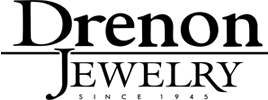What is the font style of the brand name in the logo?
Based on the visual information, provide a detailed and comprehensive answer.

The caption describes the logo as featuring the brand name in a bold, sophisticated font, indicating that the font style is a combination of bold and sophisticated.